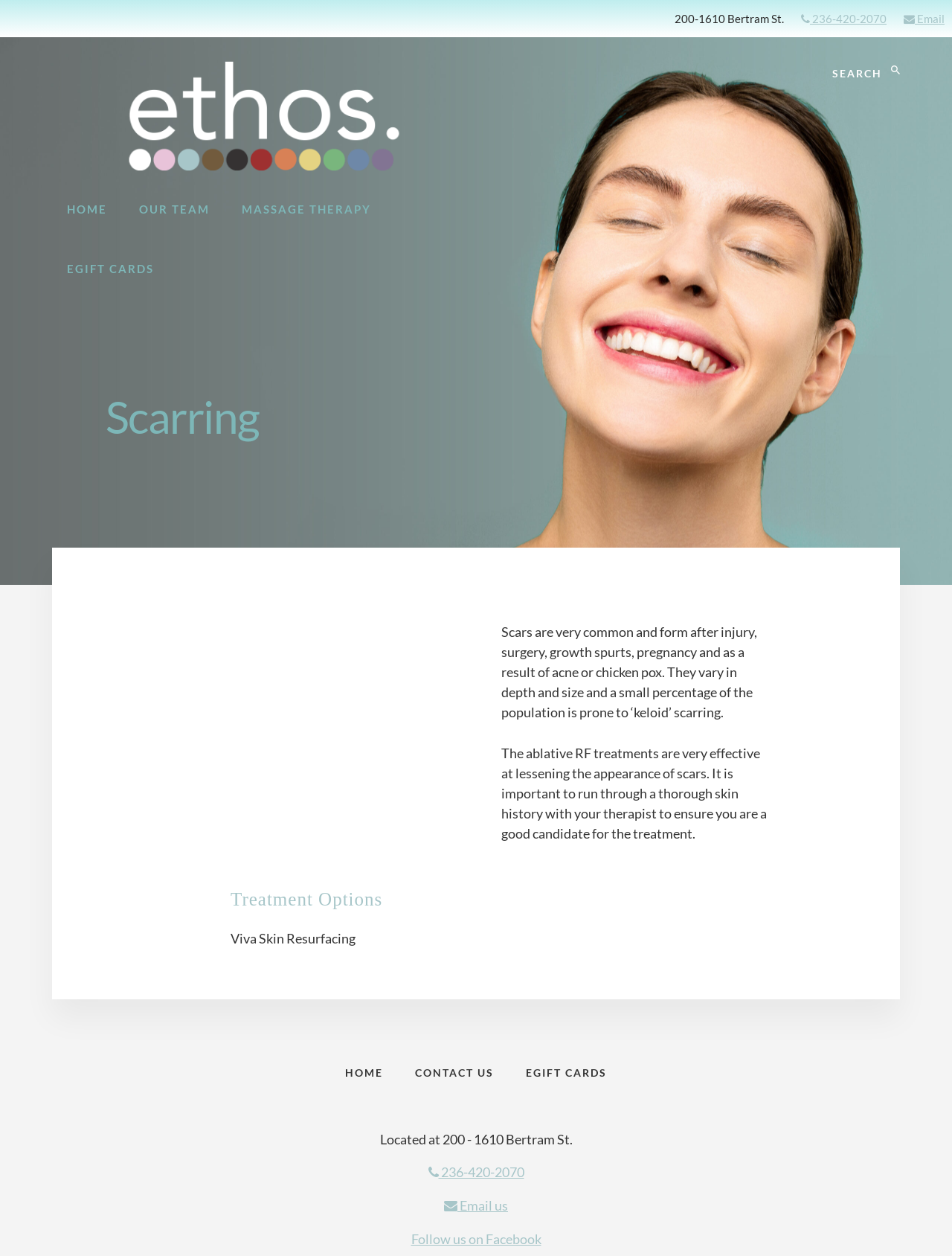Can you give a comprehensive explanation to the question given the content of the image?
What is the name of the clinic?

I found this information by looking at the image element 'Ethos Clinic' which is located at the top of the webpage, and it is also mentioned in the link element 'Ethos Clinic'.